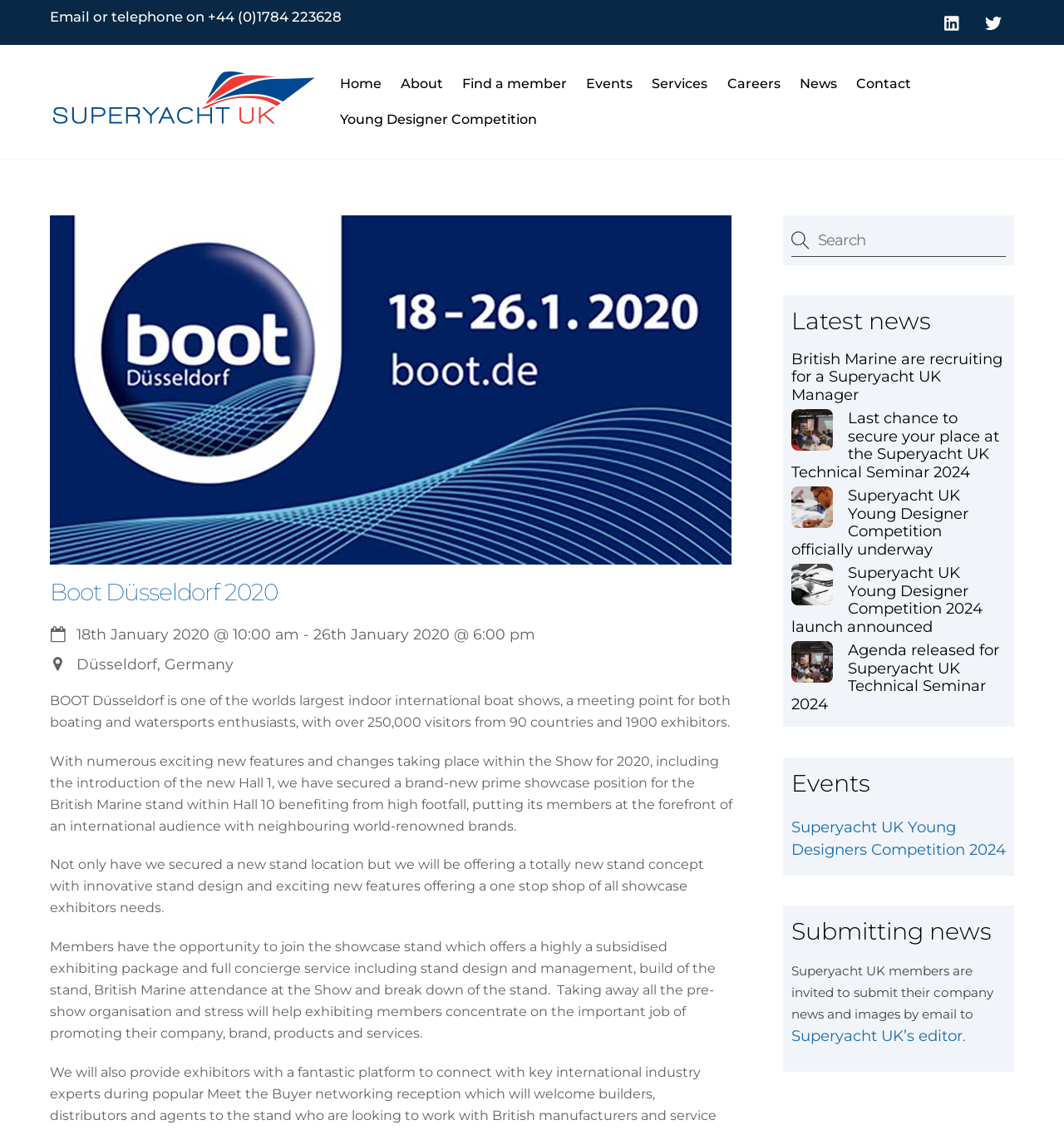What is the duration of the Boot Düsseldorf 2020 event?
Refer to the image and provide a concise answer in one word or phrase.

18th-26th January 2020